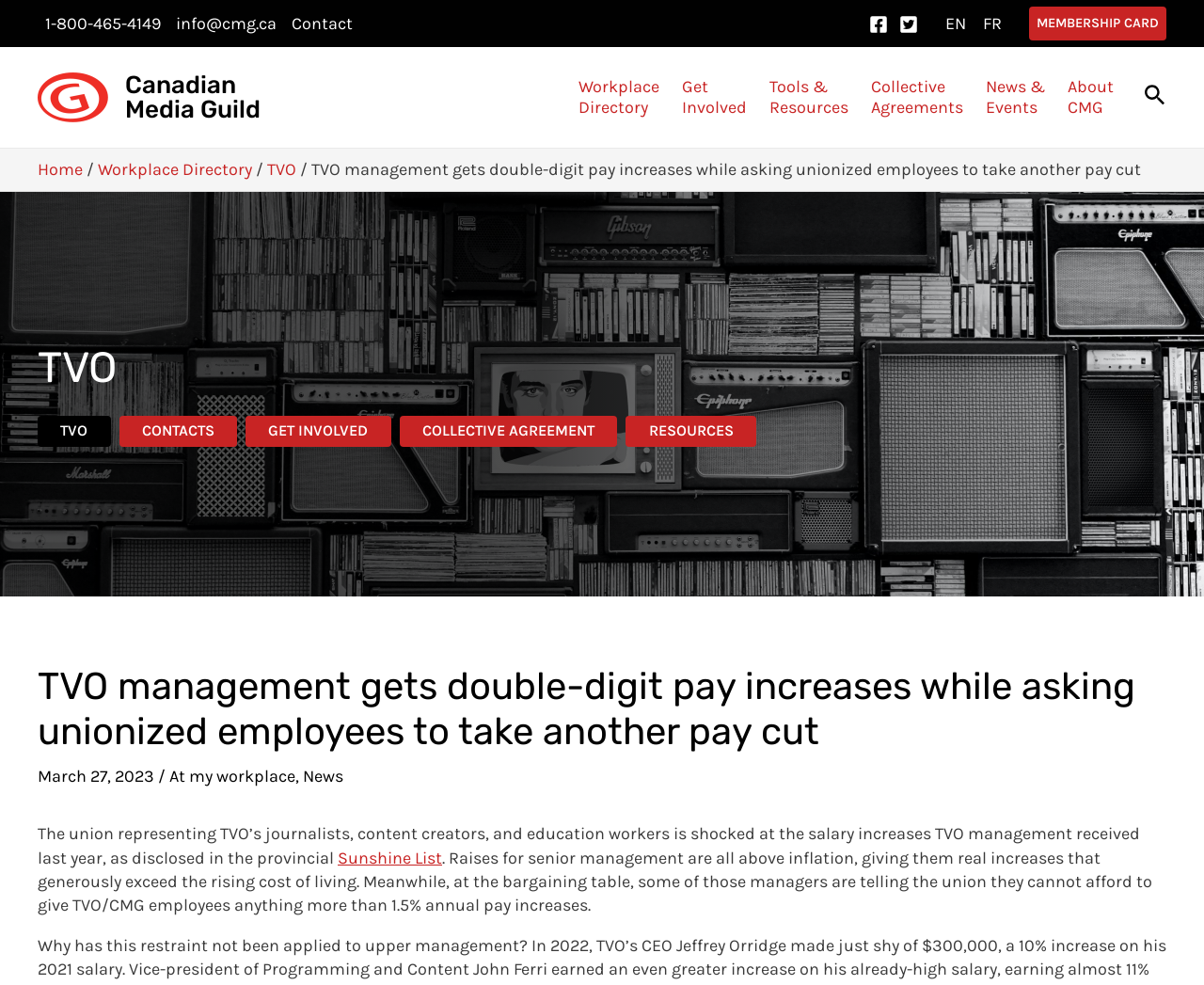Provide an in-depth caption for the elements present on the webpage.

The webpage appears to be a news article or blog post from the Canadian Media Guild (CMG) website. At the top of the page, there is a navigation menu with links to "Site Navigation", "Facebook", "Twitter", and "EN" and "FR" language options. Below this, there is a prominent link to "MEMBERSHIP CARD" and a CMG logo.

The main content of the page is a news article with the title "TVO management gets double-digit pay increases while asking unionized employees to take another pay cut". The article is dated March 27, 2023, and has several links to related topics such as "At my workplace", "News", and "Sunshine List". The article text describes the union's shock at the salary increases received by TVO management and the disparity between these increases and the 1.5% annual pay increases offered to TVO/CMG employees.

On the left side of the page, there is a secondary navigation menu with links to "Workplace Directory", "Get Involved", "Collective Agreements", "News & Events", and "About CMG". At the bottom of the page, there is a search icon link and a link to the "Home" page.